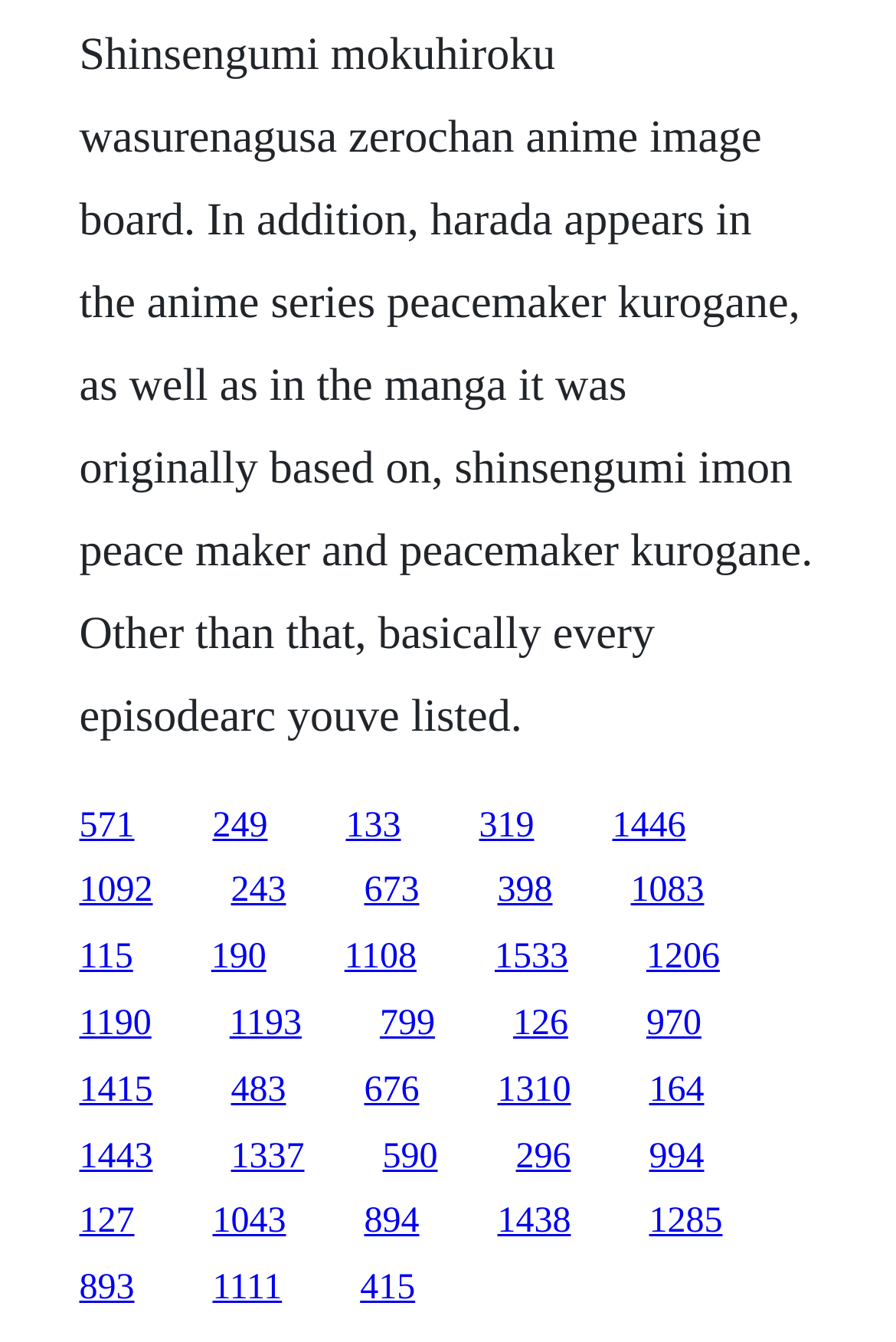Please locate the bounding box coordinates for the element that should be clicked to achieve the following instruction: "click the first link". Ensure the coordinates are given as four float numbers between 0 and 1, i.e., [left, top, right, bottom].

[0.088, 0.6, 0.15, 0.629]